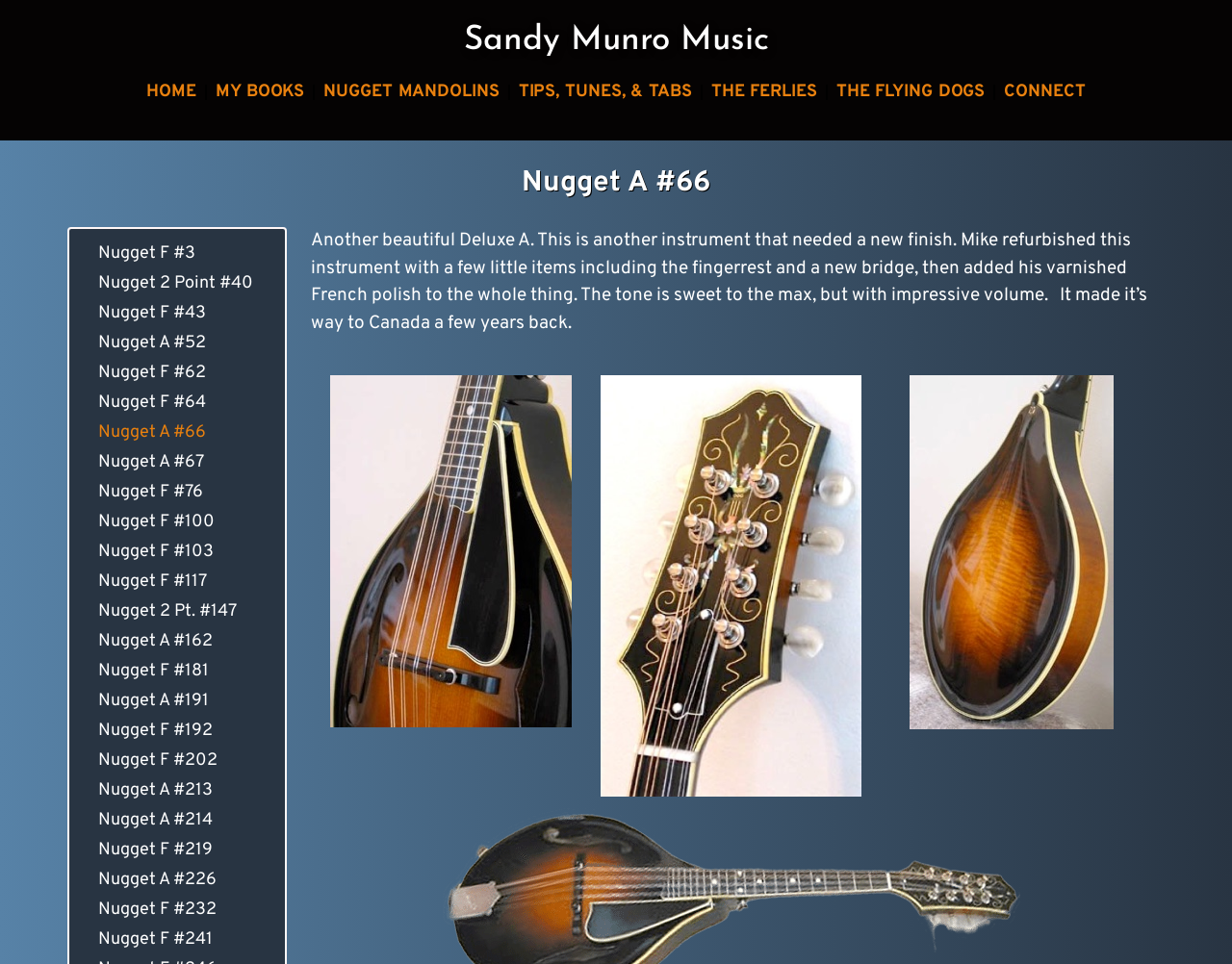Could you locate the bounding box coordinates for the section that should be clicked to accomplish this task: "Click on HOME".

[0.112, 0.073, 0.166, 0.119]